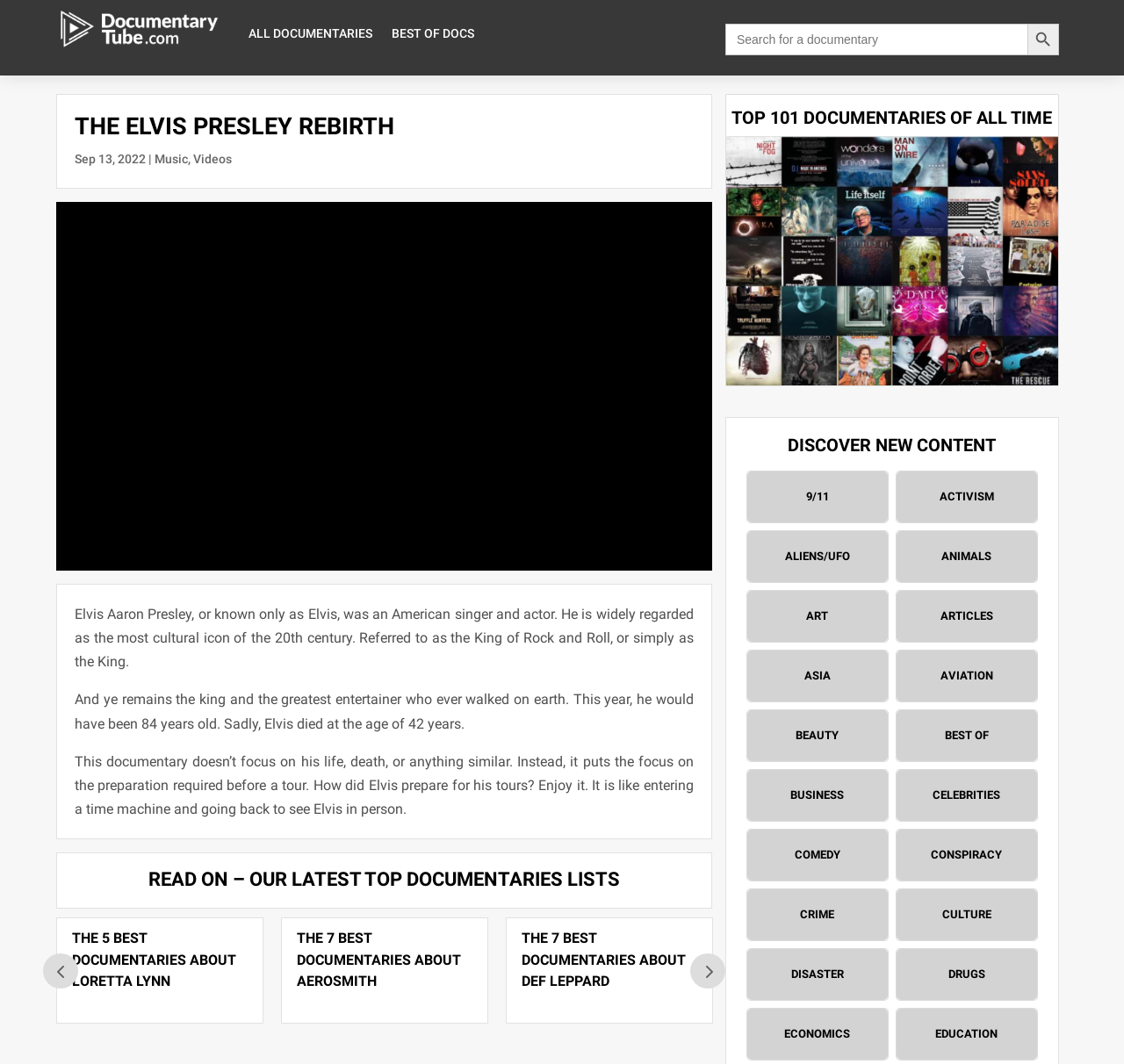Given the following UI element description: "Disaster", find the bounding box coordinates in the webpage screenshot.

[0.665, 0.892, 0.79, 0.94]